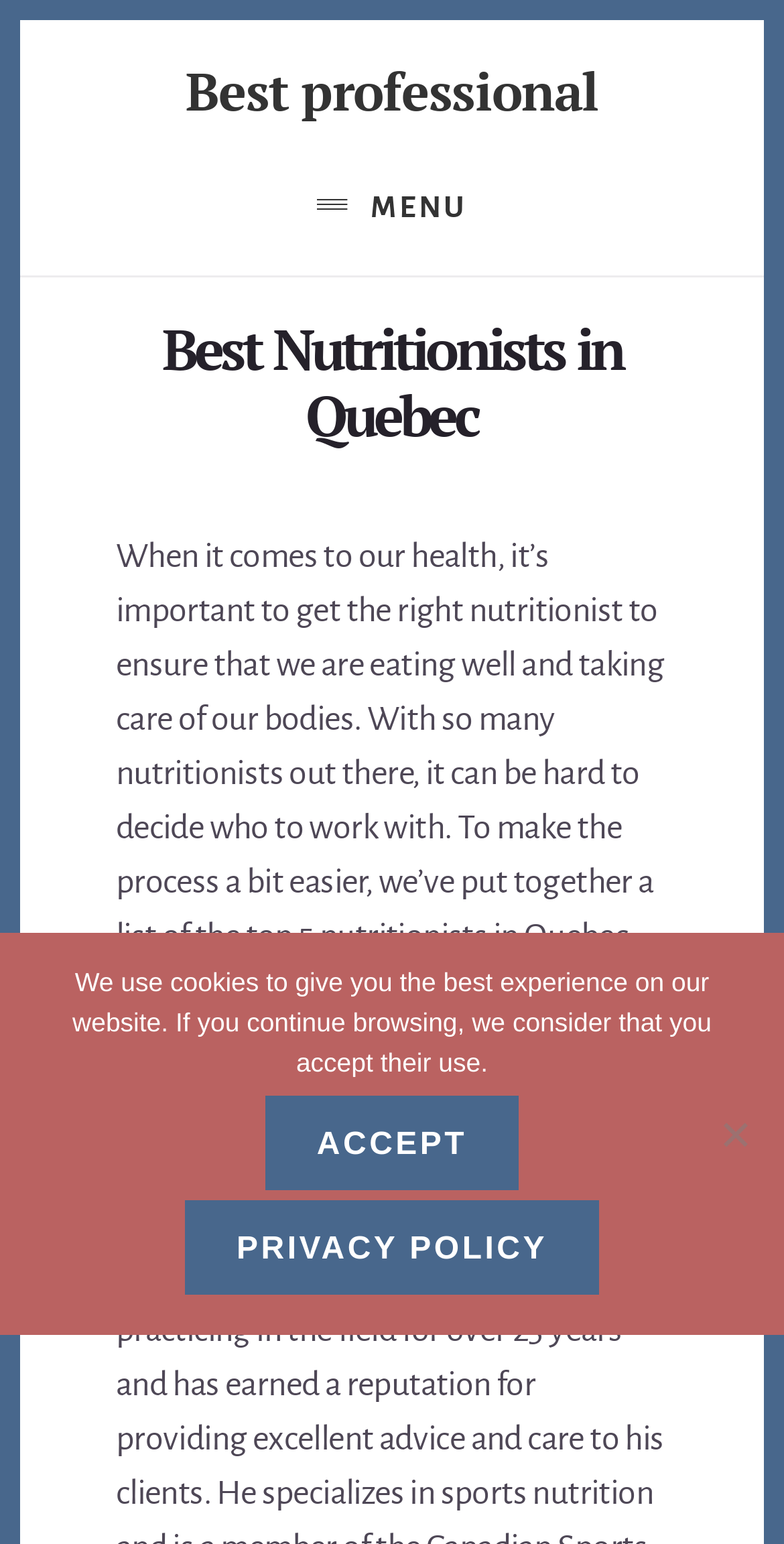What is the name of the first nutritionist listed?
From the details in the image, answer the question comprehensively.

I looked at the first heading that starts with a number, which is '1. Dr. Pierre Bouazza'. This suggests that Dr. Pierre Bouazza is the first nutritionist listed on this page.